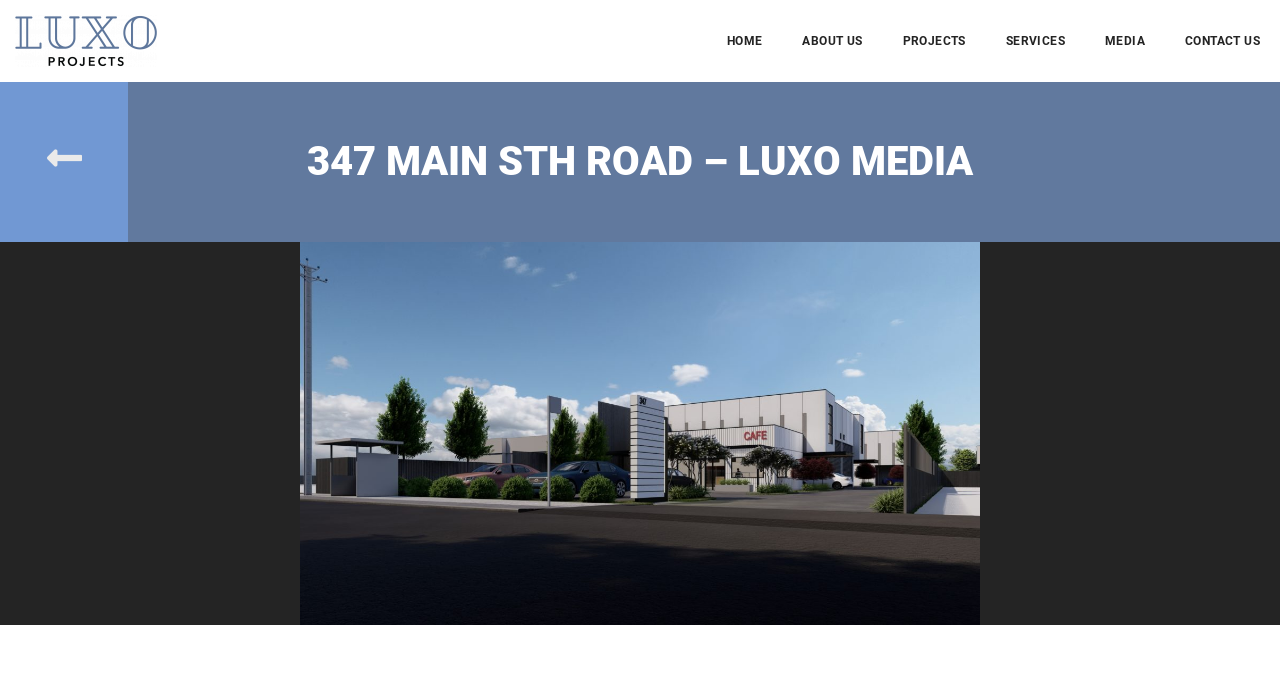Answer the question below with a single word or a brief phrase: 
What is the logo image filename?

cropped-cropped-logo1.png